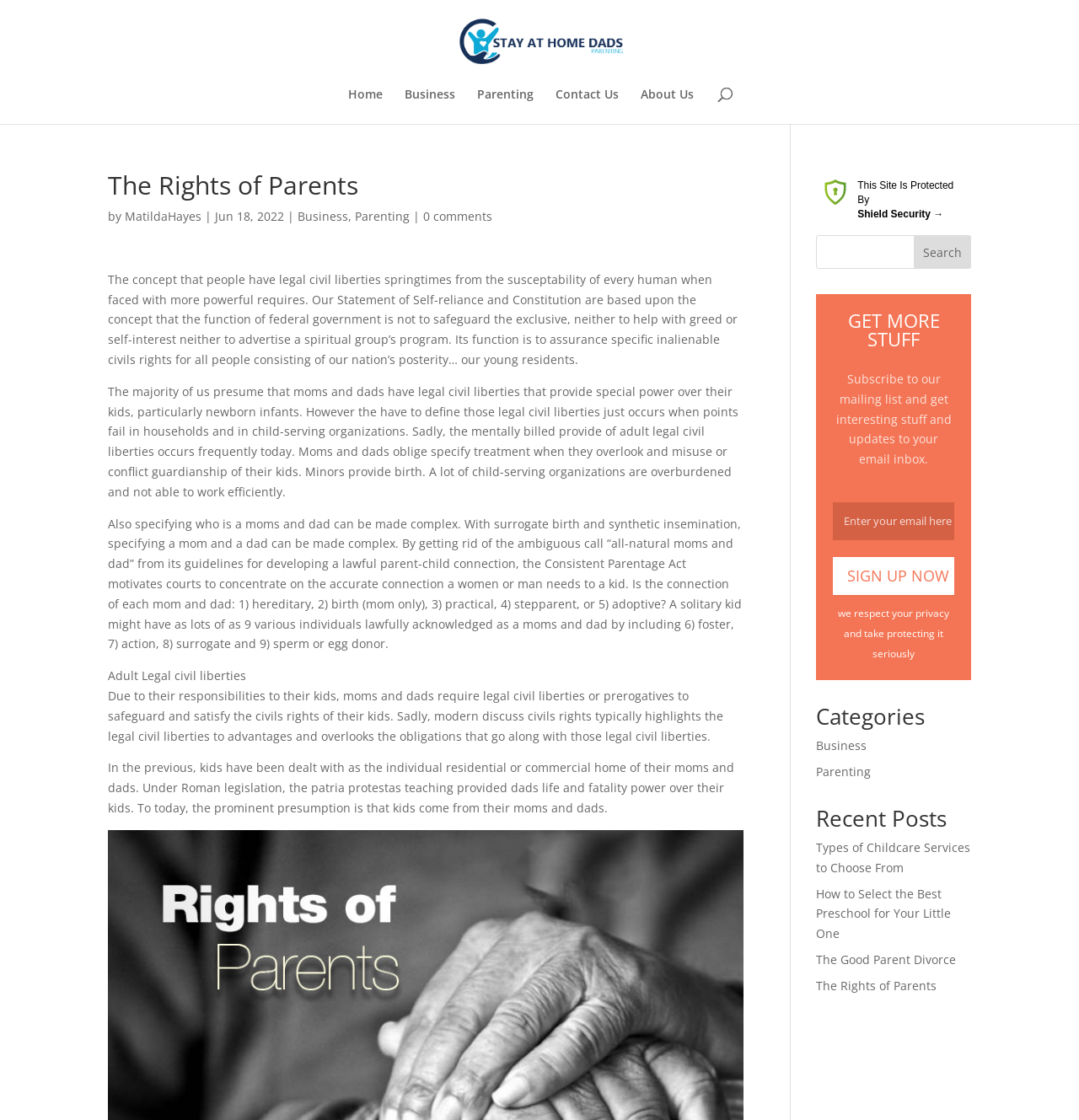What is the purpose of the search box?
Based on the image, respond with a single word or phrase.

To search the website